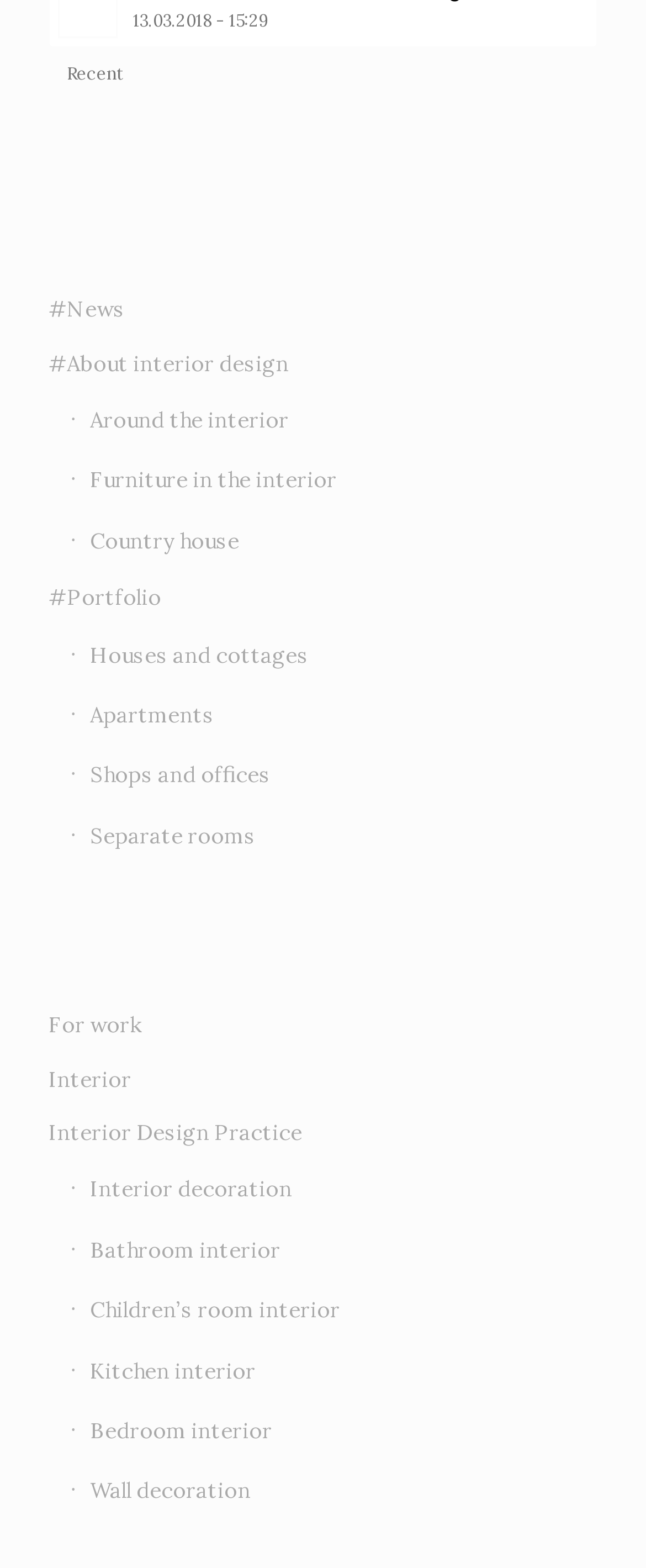Please identify the bounding box coordinates for the region that you need to click to follow this instruction: "Explore Around the interior".

[0.108, 0.249, 0.925, 0.288]